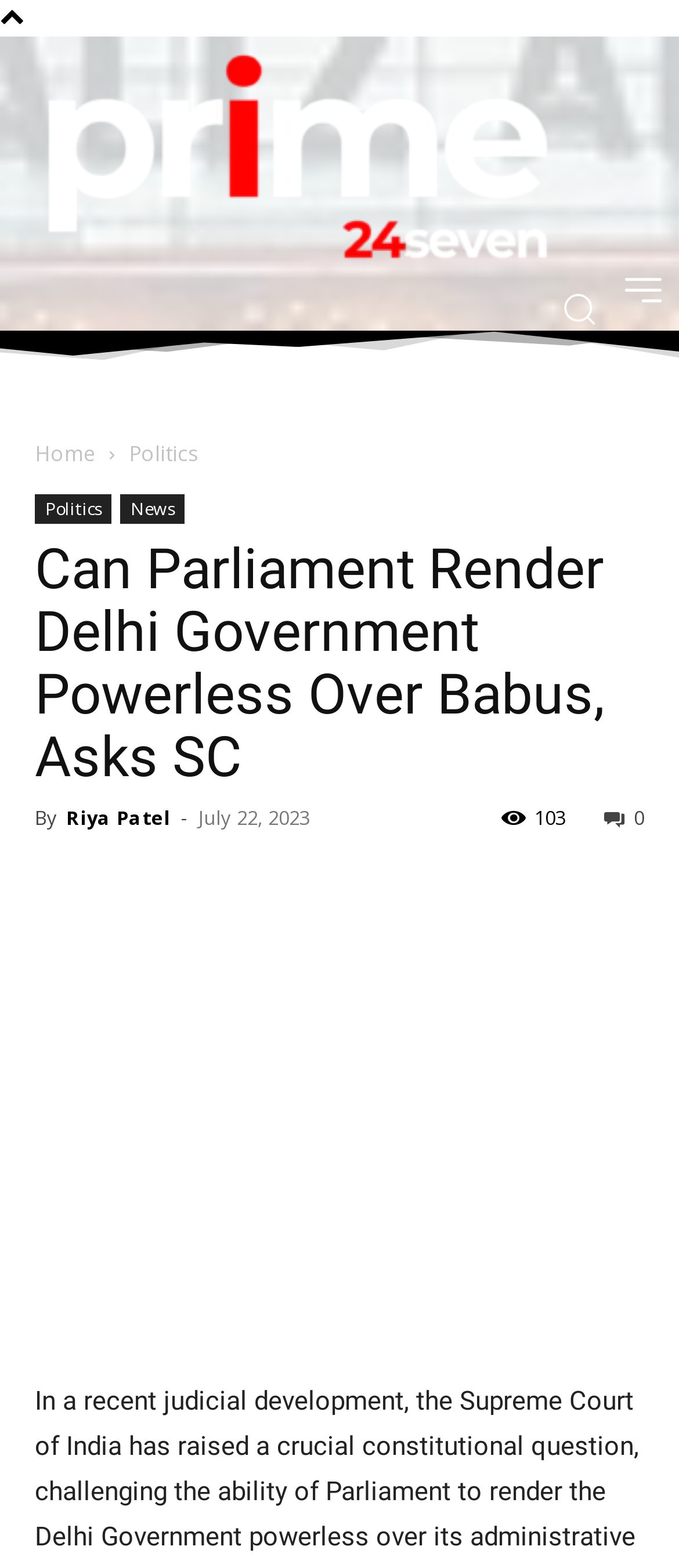What is the main topic of the article? Based on the image, give a response in one word or a short phrase.

Supreme Court